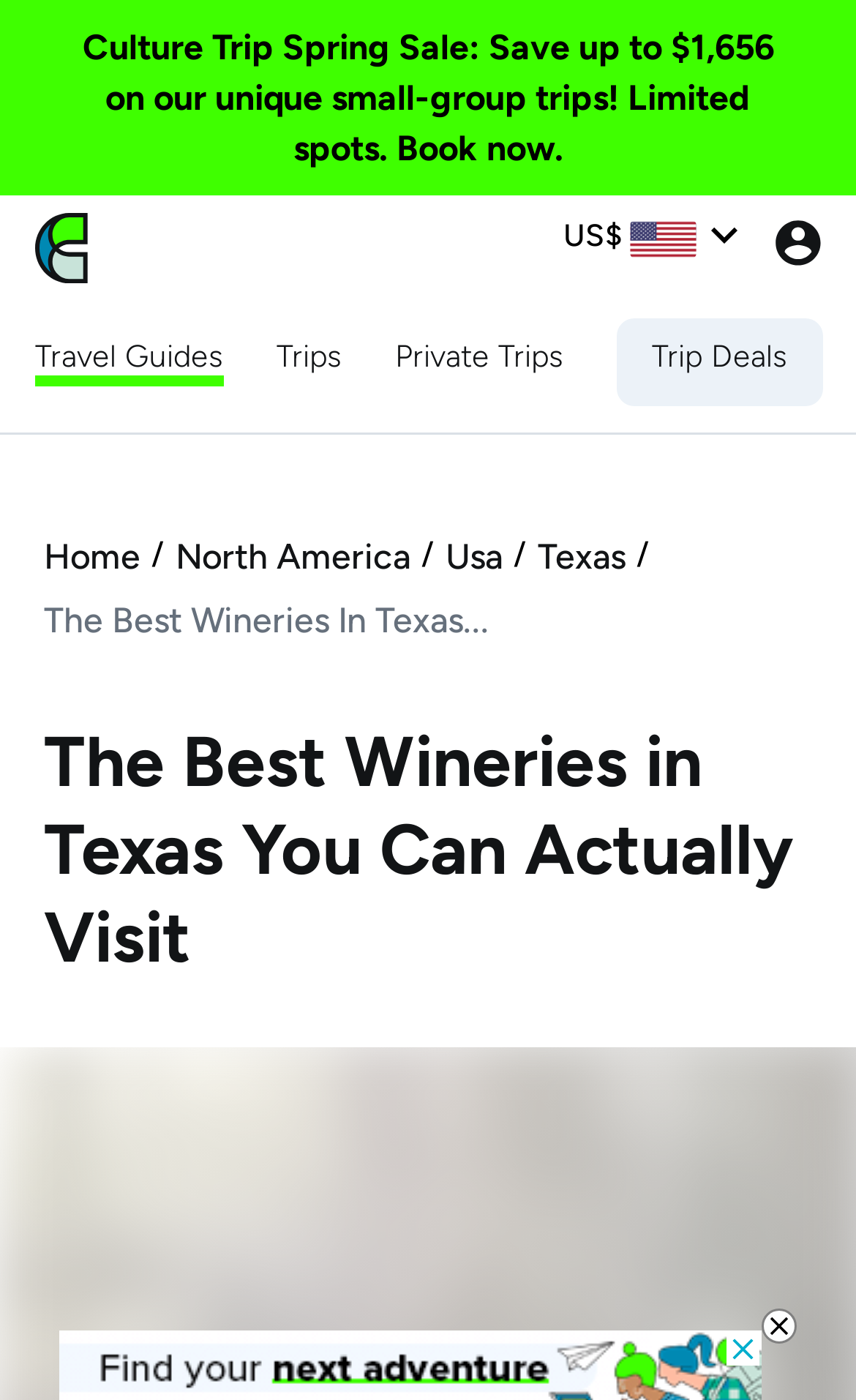Find the bounding box coordinates for the area you need to click to carry out the instruction: "Browse Travel Guides". The coordinates should be four float numbers between 0 and 1, indicated as [left, top, right, bottom].

[0.041, 0.24, 0.262, 0.271]